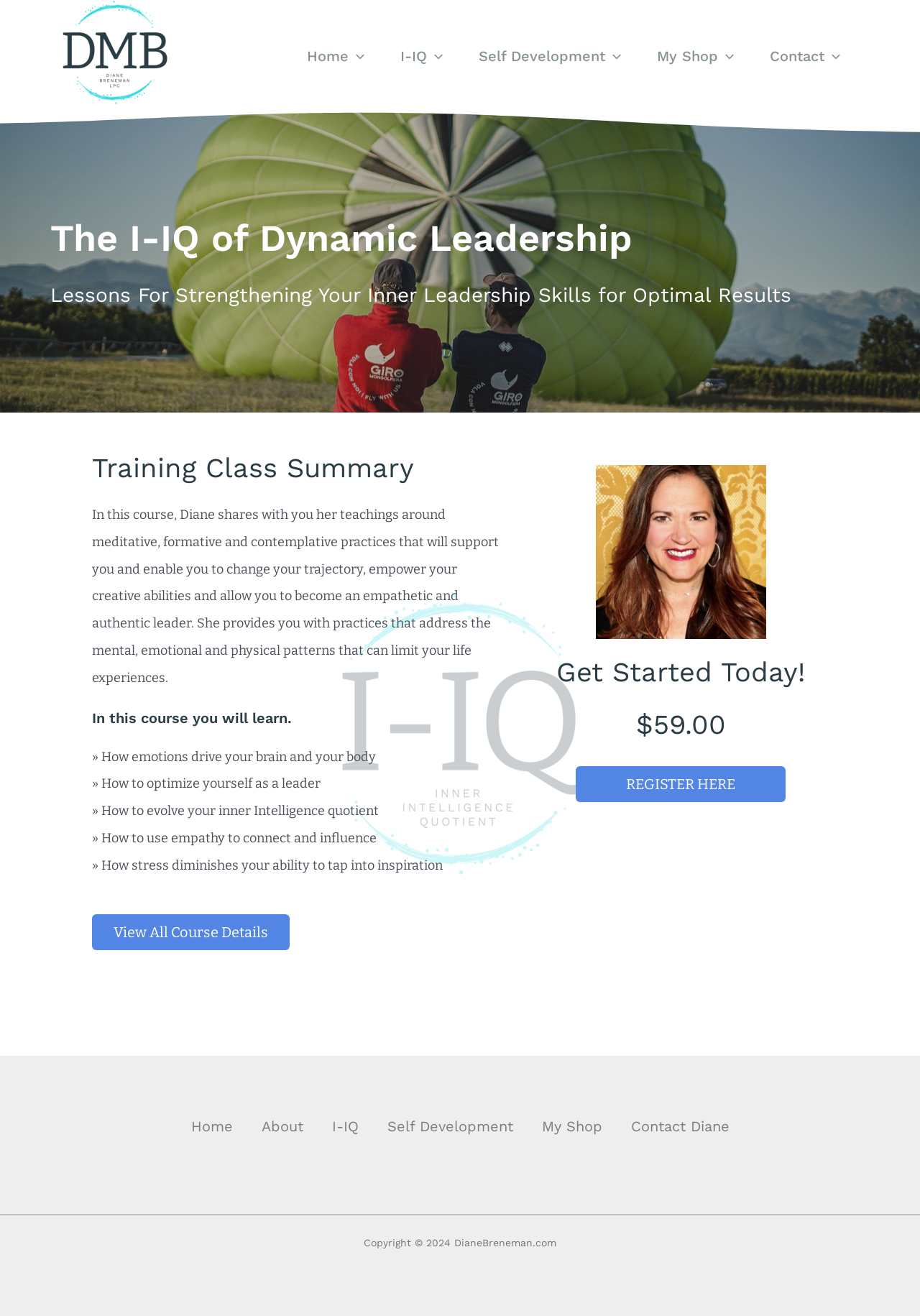Provide a one-word or one-phrase answer to the question:
How many menu toggles are there in the main navigation?

5